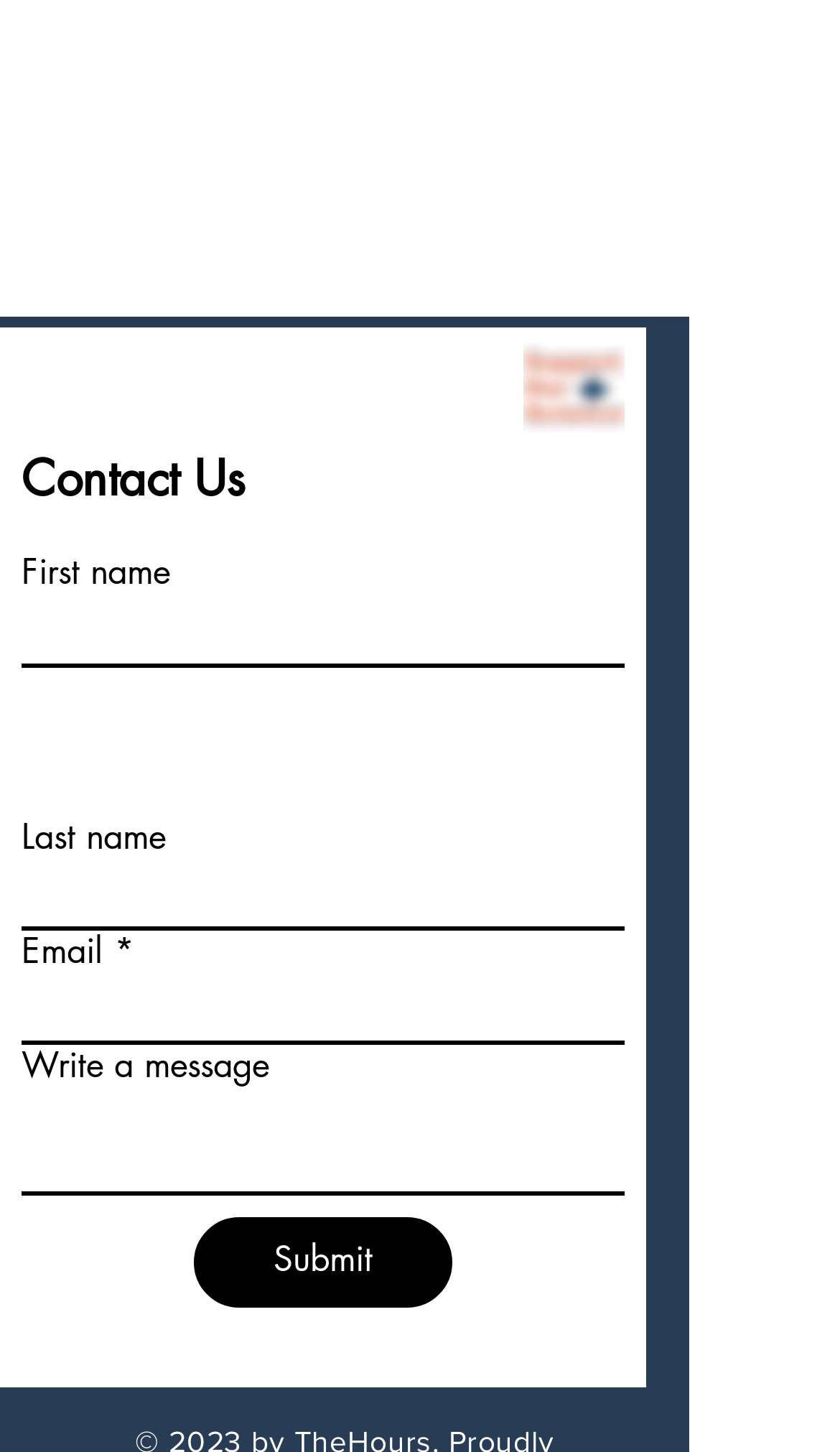What is the label of the first text box?
Using the image, answer in one word or phrase.

First name